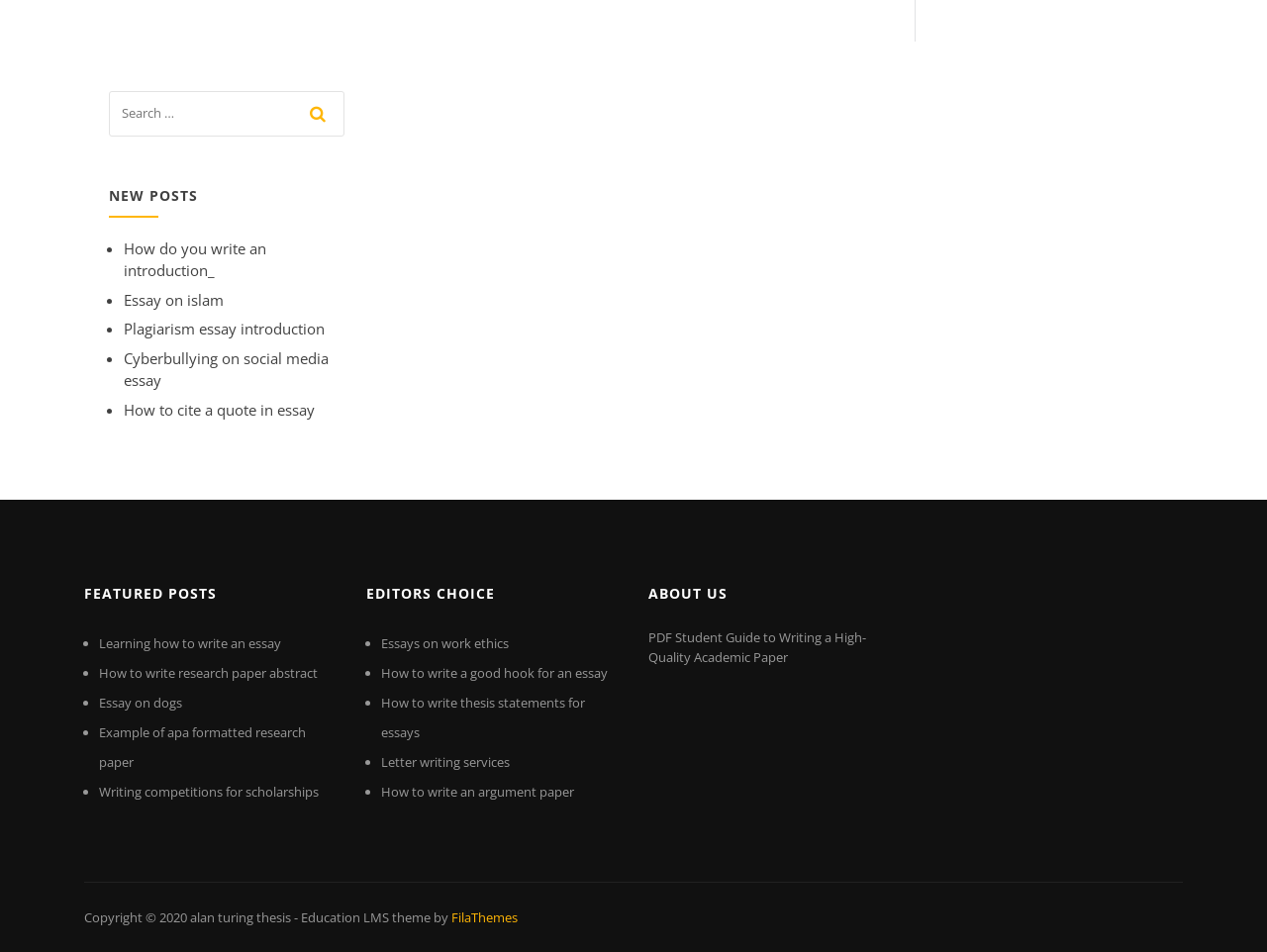Give a concise answer of one word or phrase to the question: 
What is the text of the first link under 'NEW POSTS'?

How do you write an introduction